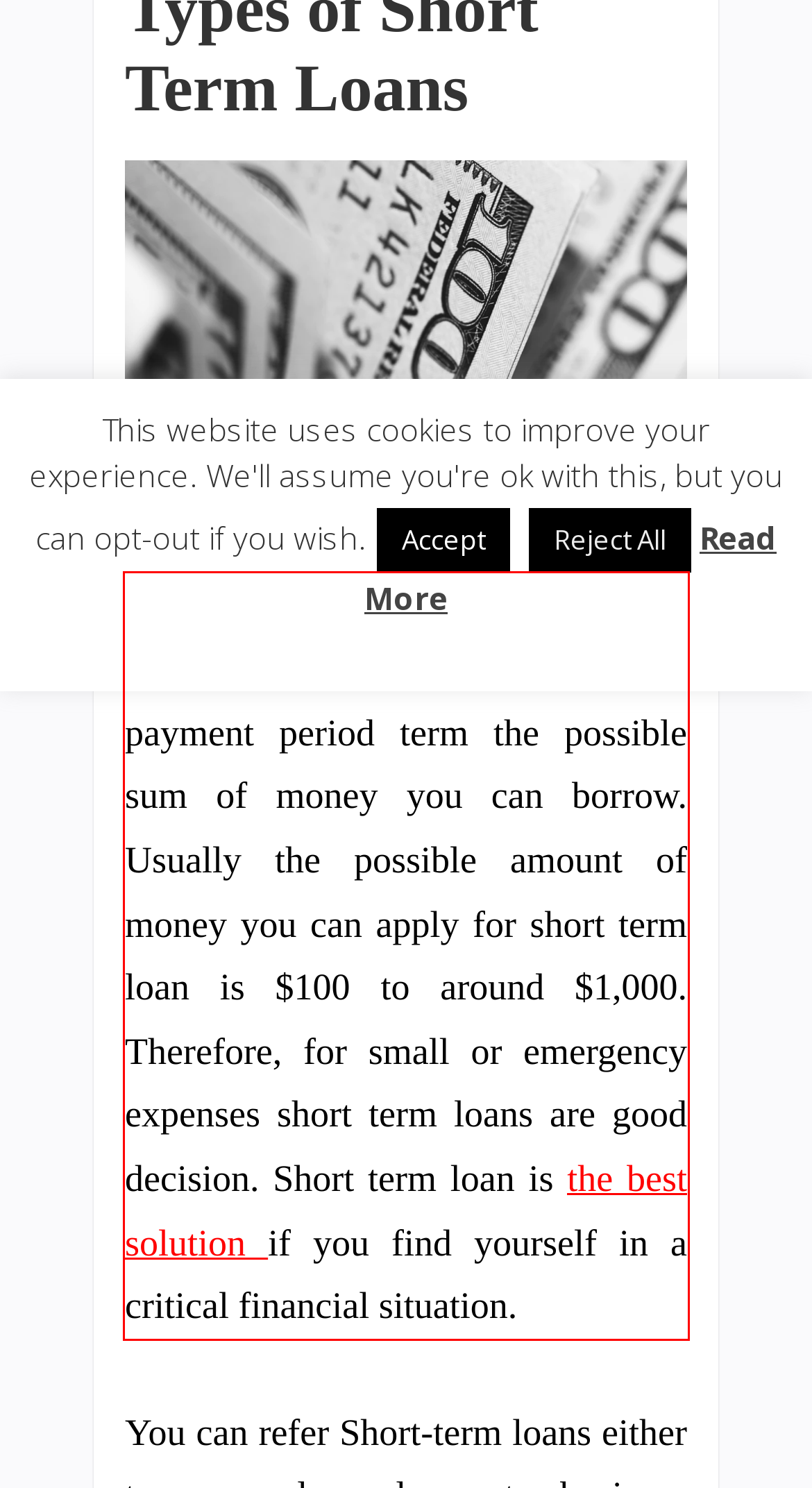Within the screenshot of the webpage, locate the red bounding box and use OCR to identify and provide the text content inside it.

The loans paid in less than a year are known as short term loans. The short payment period term the possible sum of money you can borrow. Usually the possible amount of money you can apply for short term loan is $100 to around $1,000. Therefore, for small or emergency expenses short term loans are good decision. Short term loan is the best solution if you find yourself in a critical financial situation.